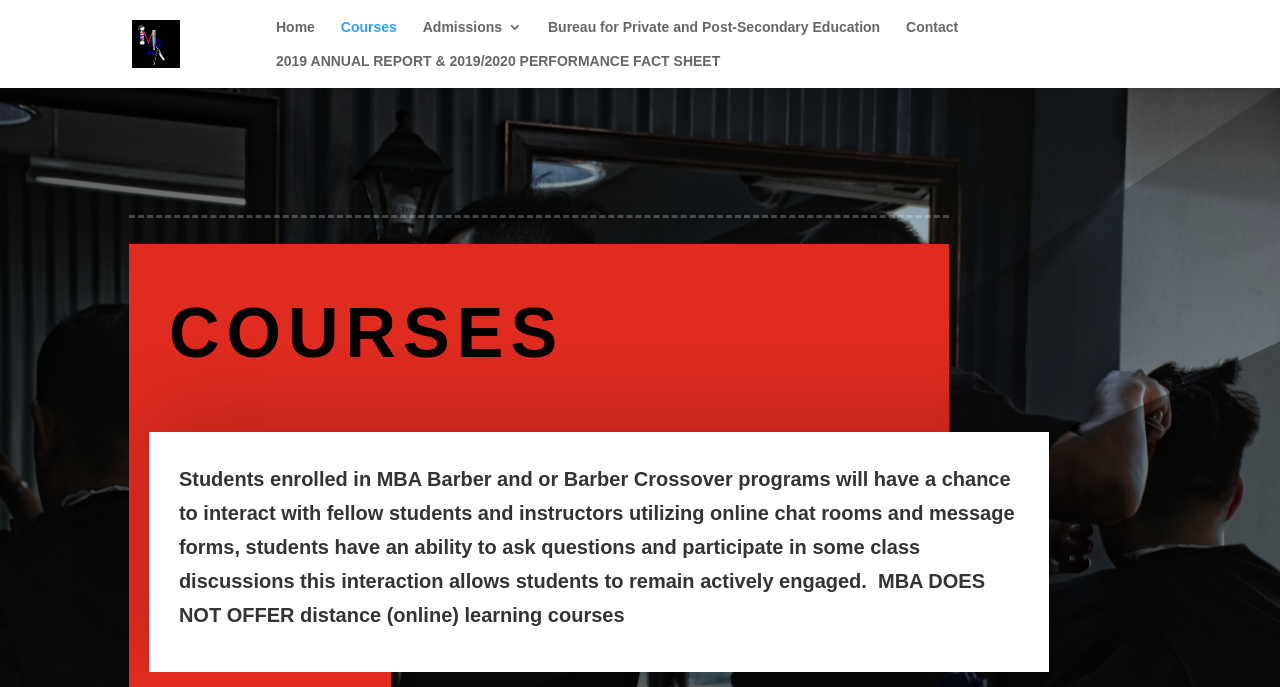What is the main topic of the webpage?
Please use the image to deliver a detailed and complete answer.

The webpage has a heading 'COURSES' and the content below it describes the courses offered, so I inferred that the main topic of the webpage is courses.